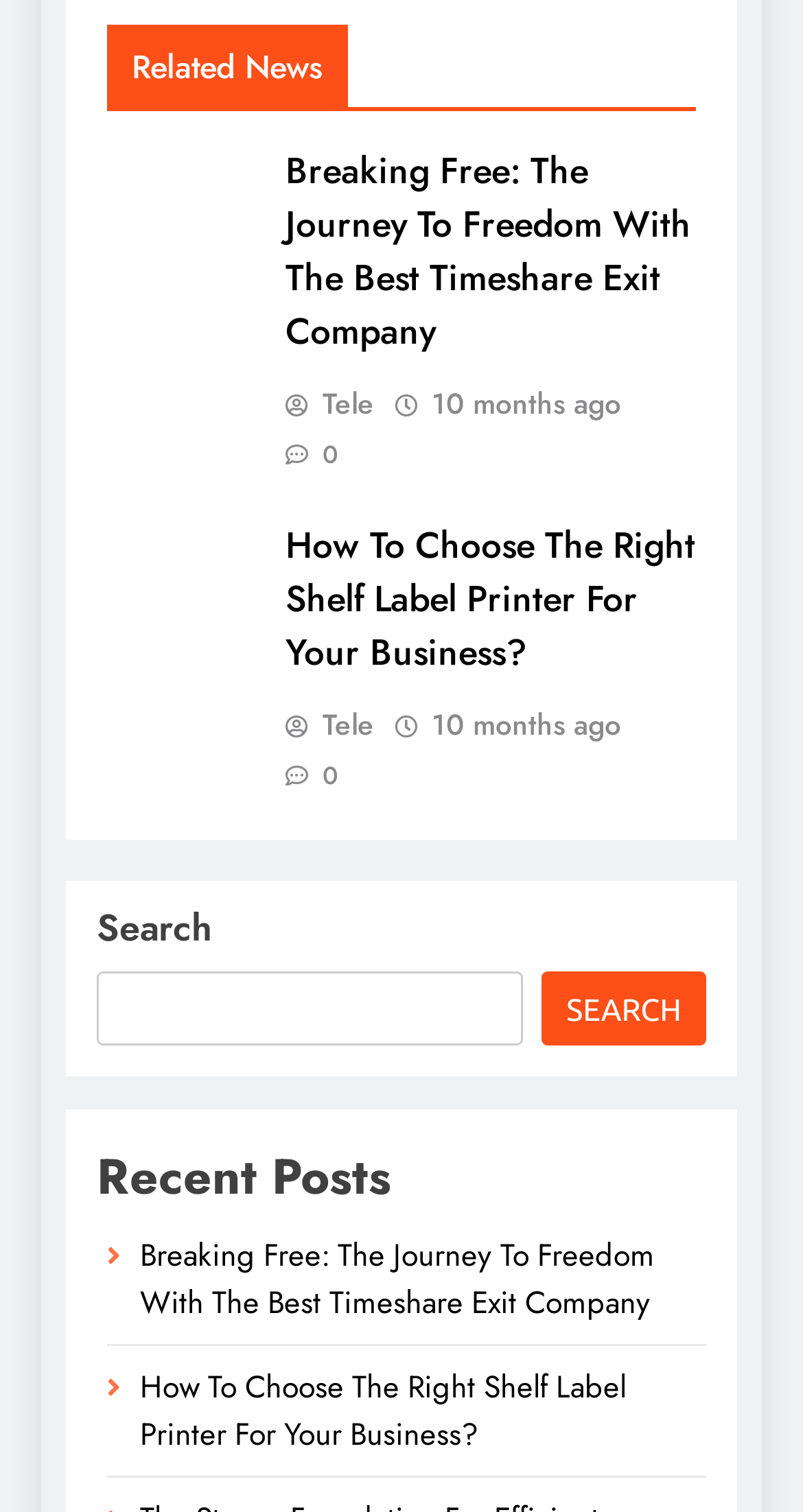What is the time frame of the news articles?
Please answer the question as detailed as possible based on the image.

Both news articles have a time stamp of '10 months ago', which suggests that the news articles are from 10 months ago.